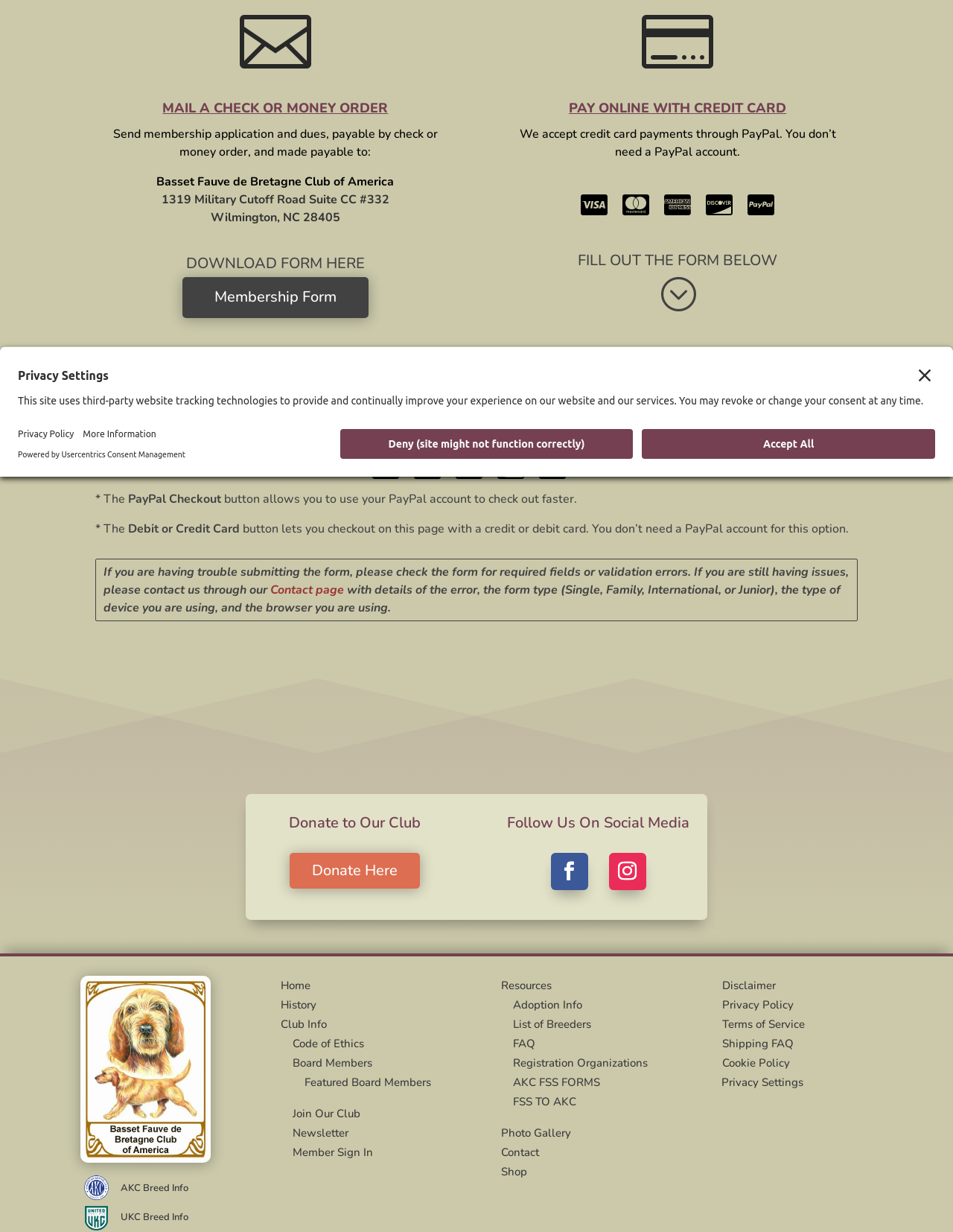Locate the bounding box coordinates of the UI element described by: "Photo Gallery". Provide the coordinates as four float numbers between 0 and 1, formatted as [left, top, right, bottom].

[0.526, 0.914, 0.599, 0.926]